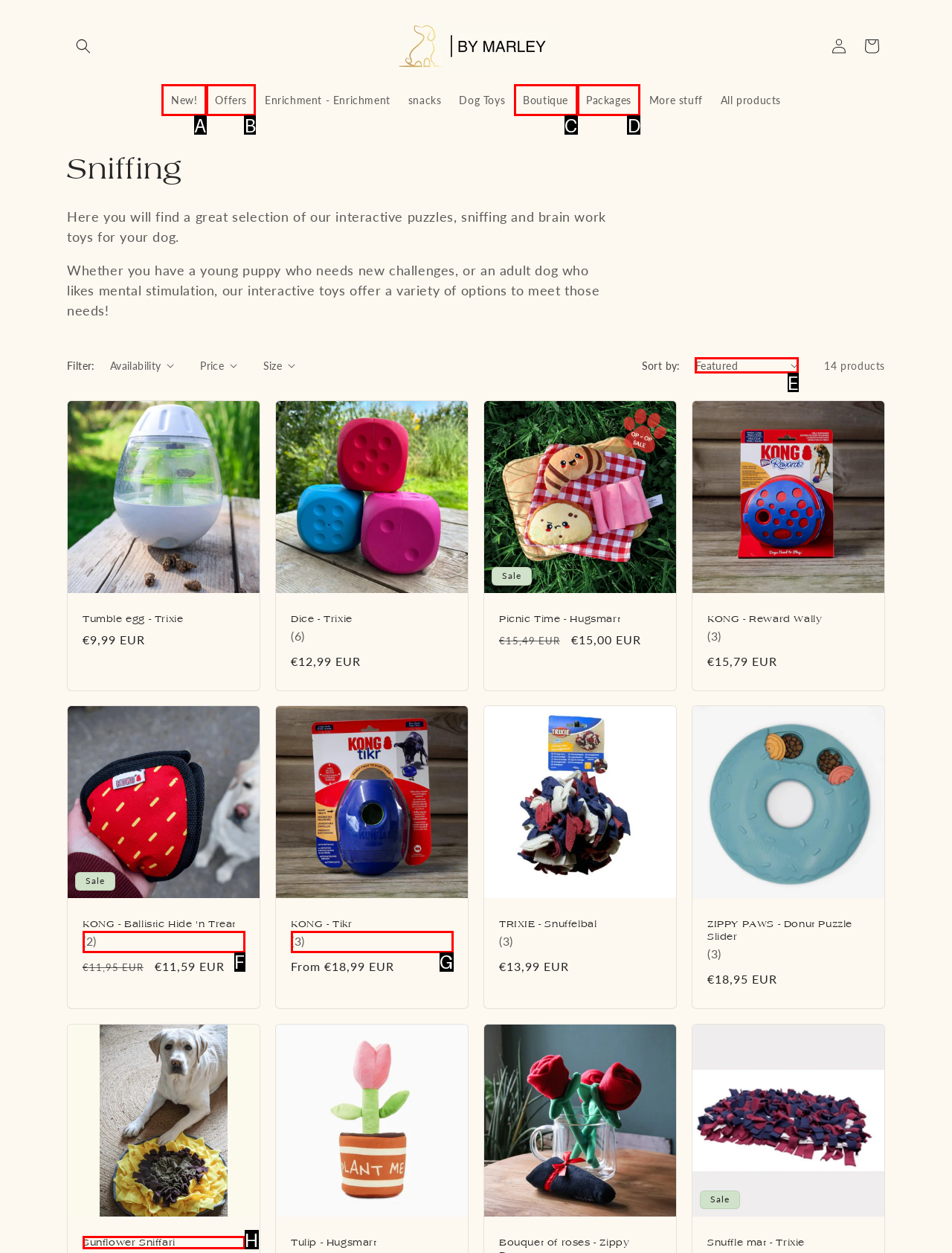Using the provided description: Sunflower Sniffari, select the HTML element that corresponds to it. Indicate your choice with the option's letter.

H